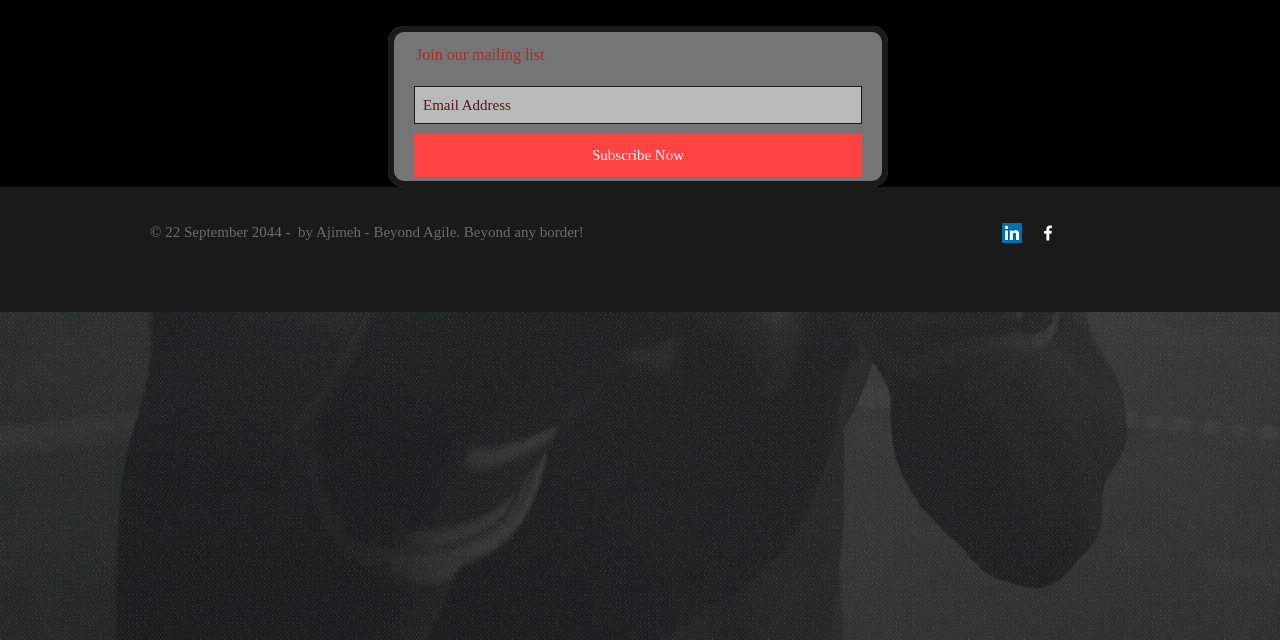Return the bounding box coordinates of the UI element that corresponds to this description: "Subscribe Now". The coordinates must be given as four float numbers in the range of 0 and 1, [left, top, right, bottom].

[0.323, 0.21, 0.673, 0.277]